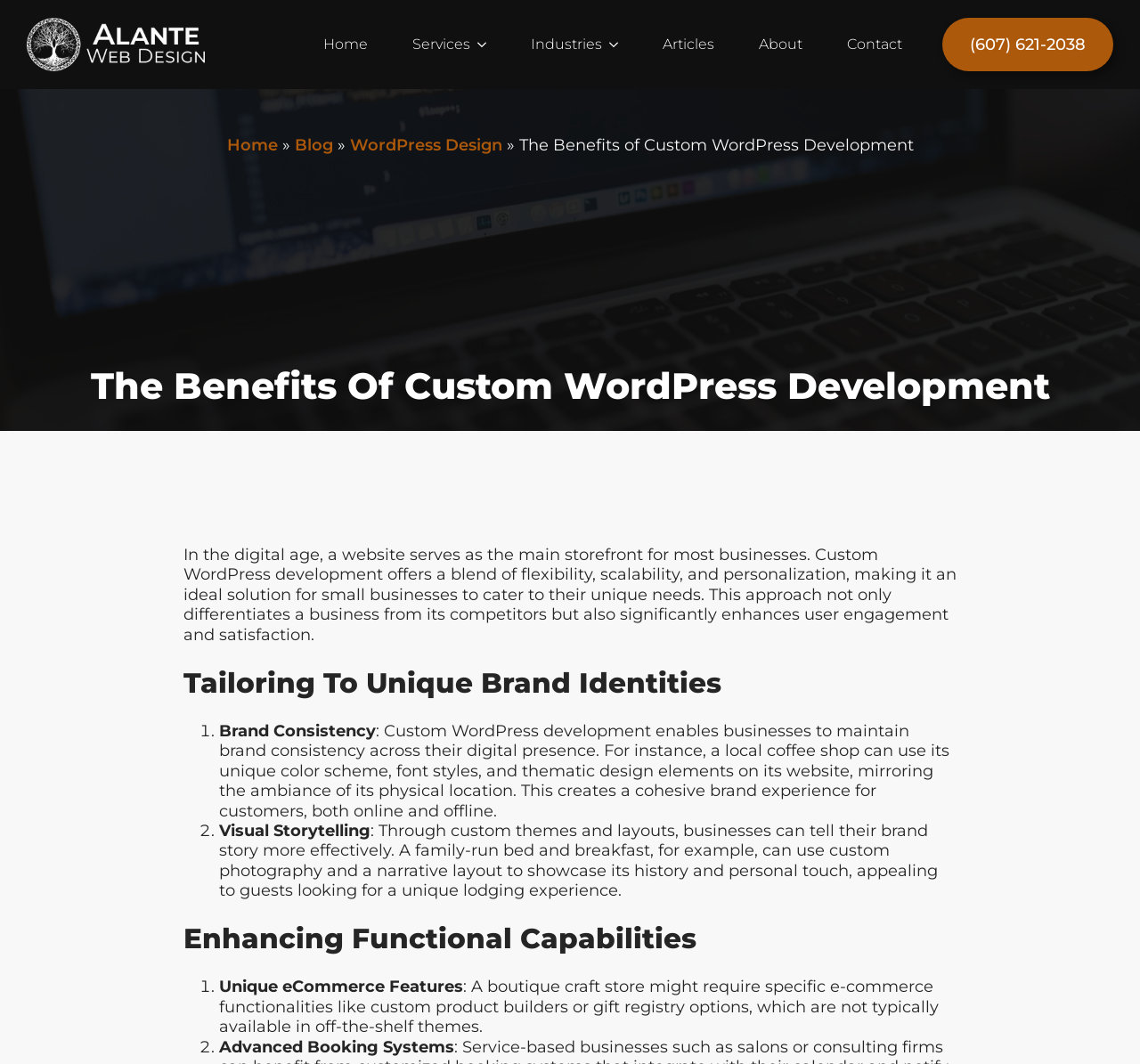Explain in detail what is displayed on the webpage.

This webpage is about the benefits of custom WordPress development, specifically highlighting its flexibility, scalability, and personalization. At the top left corner, there is a logo of Alante Web Design, which is also a link. Next to it, there is a navigation menu with links to "Home", "Services", "Industries", "Articles", "About", and "Contact". The phone number "(607) 621-2038" is also displayed on the top right corner.

Below the navigation menu, there is a breadcrumbs section showing the current page's path, which is "Home » Blog » WordPress Design » The Benefits of Custom WordPress Development". 

The main content of the page is divided into three sections. The first section has a heading "The Benefits Of Custom WordPress Development" and a paragraph of text explaining how custom WordPress development can help small businesses cater to their unique needs. 

The second section has a heading "Tailoring To Unique Brand Identities" and lists two benefits: "Brand Consistency" and "Visual Storytelling". Each benefit is explained in a short paragraph, with examples of how custom WordPress development can help businesses maintain brand consistency and tell their brand story more effectively.

The third section has a heading "Enhancing Functional Capabilities" and lists two benefits: "Unique eCommerce Features" and "Advanced Booking Systems". Each benefit is explained in a short paragraph, with examples of how custom WordPress development can help businesses enhance their functional capabilities.